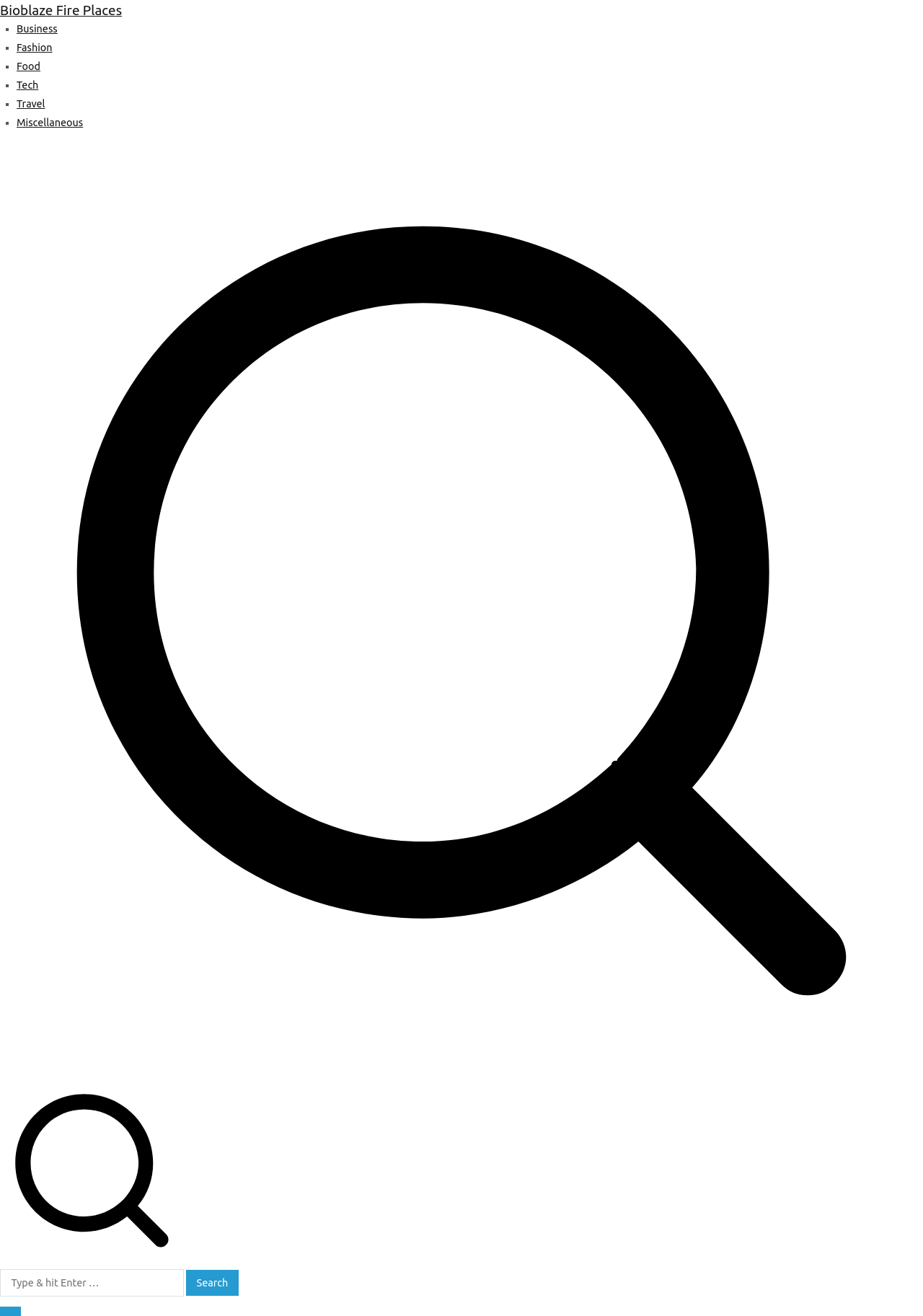How many categories are listed?
Please answer the question with a single word or phrase, referencing the image.

6